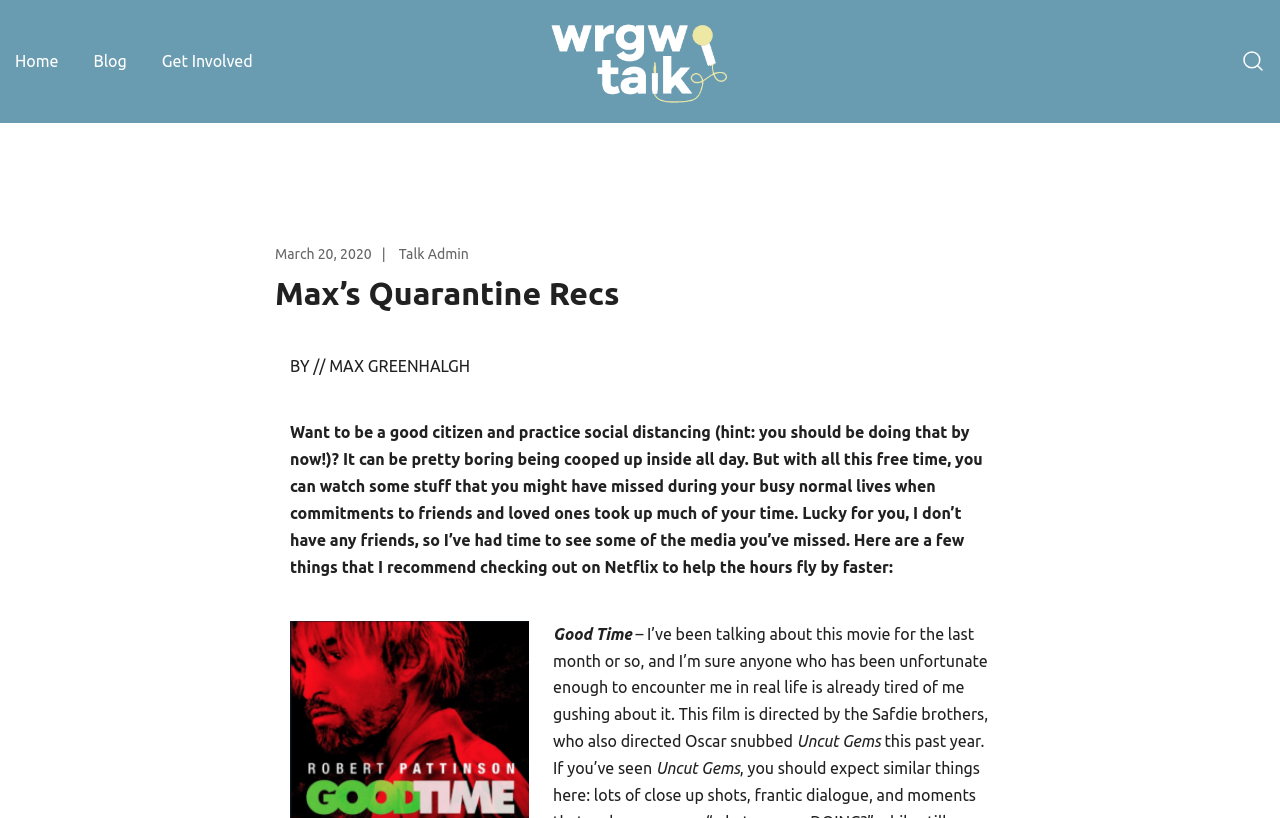Determine the bounding box coordinates of the UI element that matches the following description: "March 20, 2020January 4, 2022". The coordinates should be four float numbers between 0 and 1 in the format [left, top, right, bottom].

[0.215, 0.3, 0.29, 0.32]